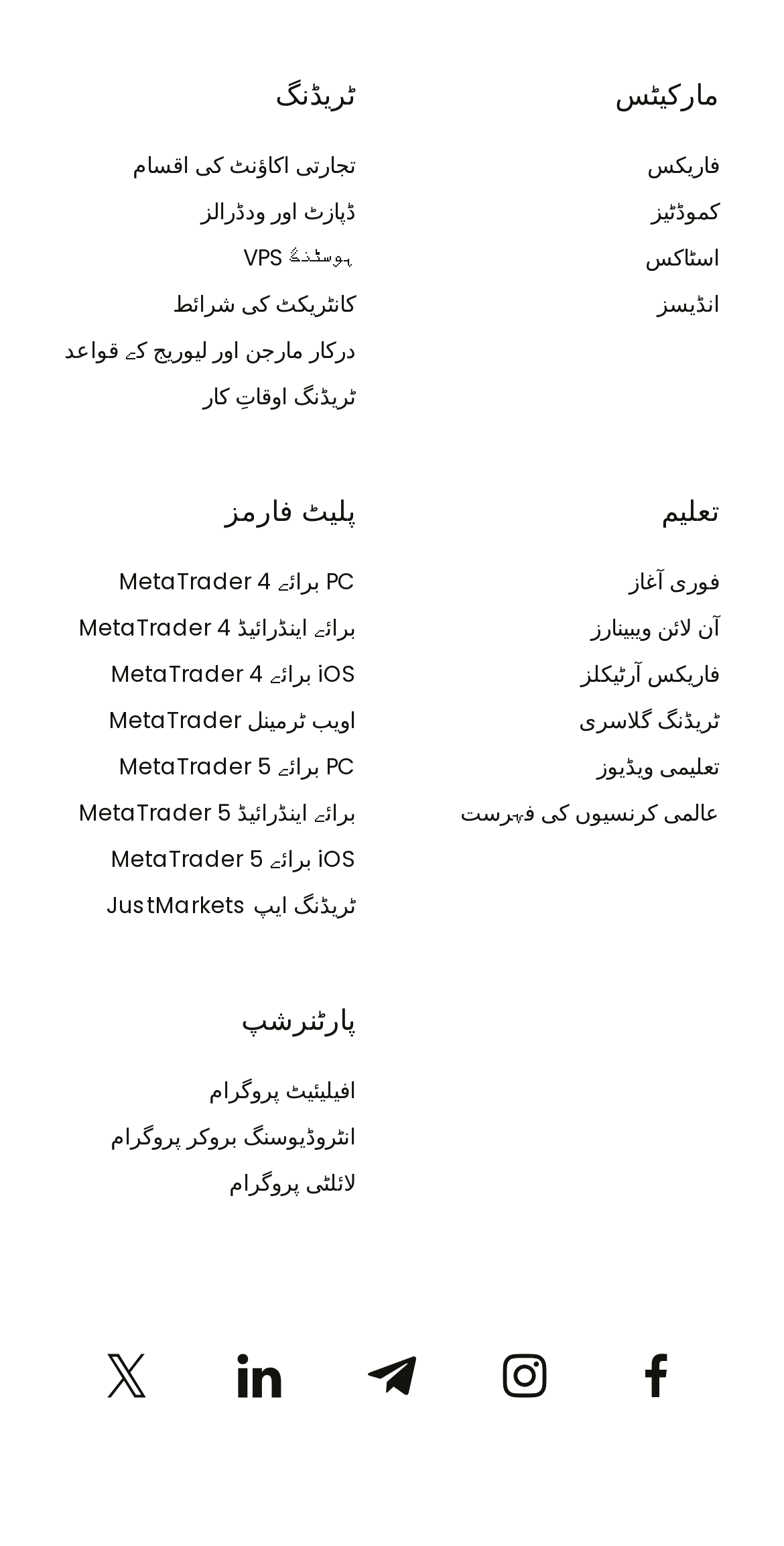Locate the bounding box coordinates of the area to click to fulfill this instruction: "Start with فوری آغاز". The bounding box should be presented as four float numbers between 0 and 1, in the order [left, top, right, bottom].

[0.803, 0.366, 0.918, 0.387]